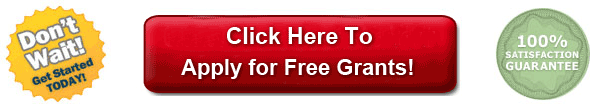Generate an in-depth description of the visual content.

The image prominently features a bold red button inviting users to "Click Here To Apply for Free Grants!" This call-to-action is emphasized by an eye-catching yellow sticker stating "Don't Wait! Get Started TODAY!" positioned in the top-left corner. To the right, there is a circular badge boasting a "100% Satisfaction Guarantee," reinforcing the reliability of the offer. This visual design aims to create urgency and encourage viewers to take immediate action in pursuing available grant opportunities.